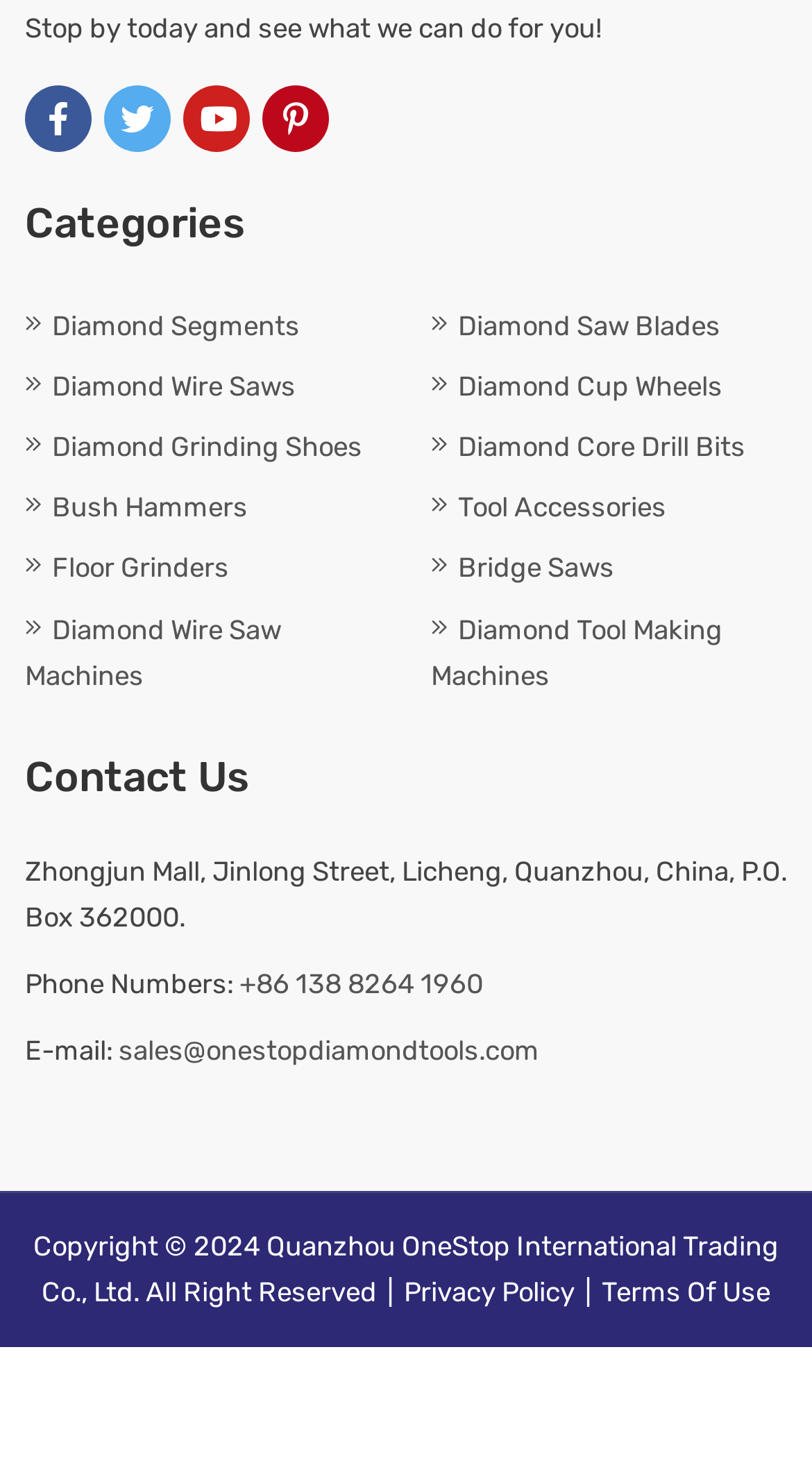Please provide the bounding box coordinates in the format (top-left x, top-left y, bottom-right x, bottom-right y). Remember, all values are floating point numbers between 0 and 1. What is the bounding box coordinate of the region described as: Diamond Cup Wheels

[0.531, 0.252, 0.89, 0.273]